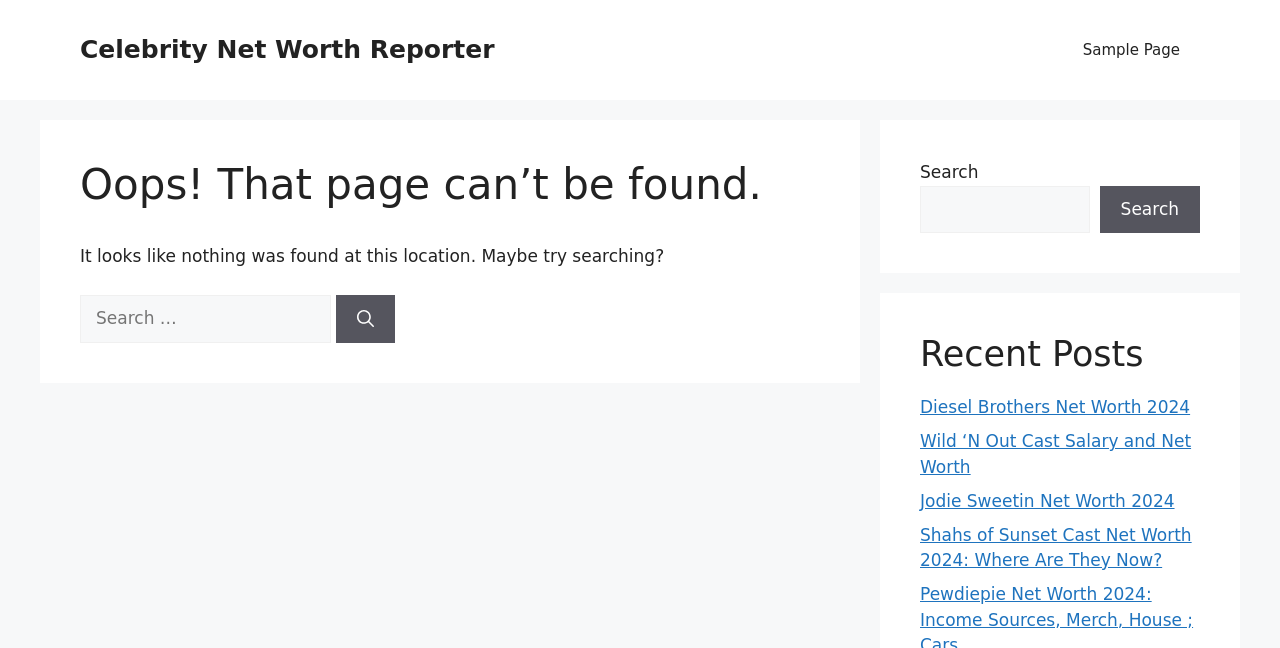How many search boxes are available on the page?
Please give a detailed and elaborate answer to the question based on the image.

There are two search boxes on the page, one located below the error message and another located in the complementary section on the right side of the page.